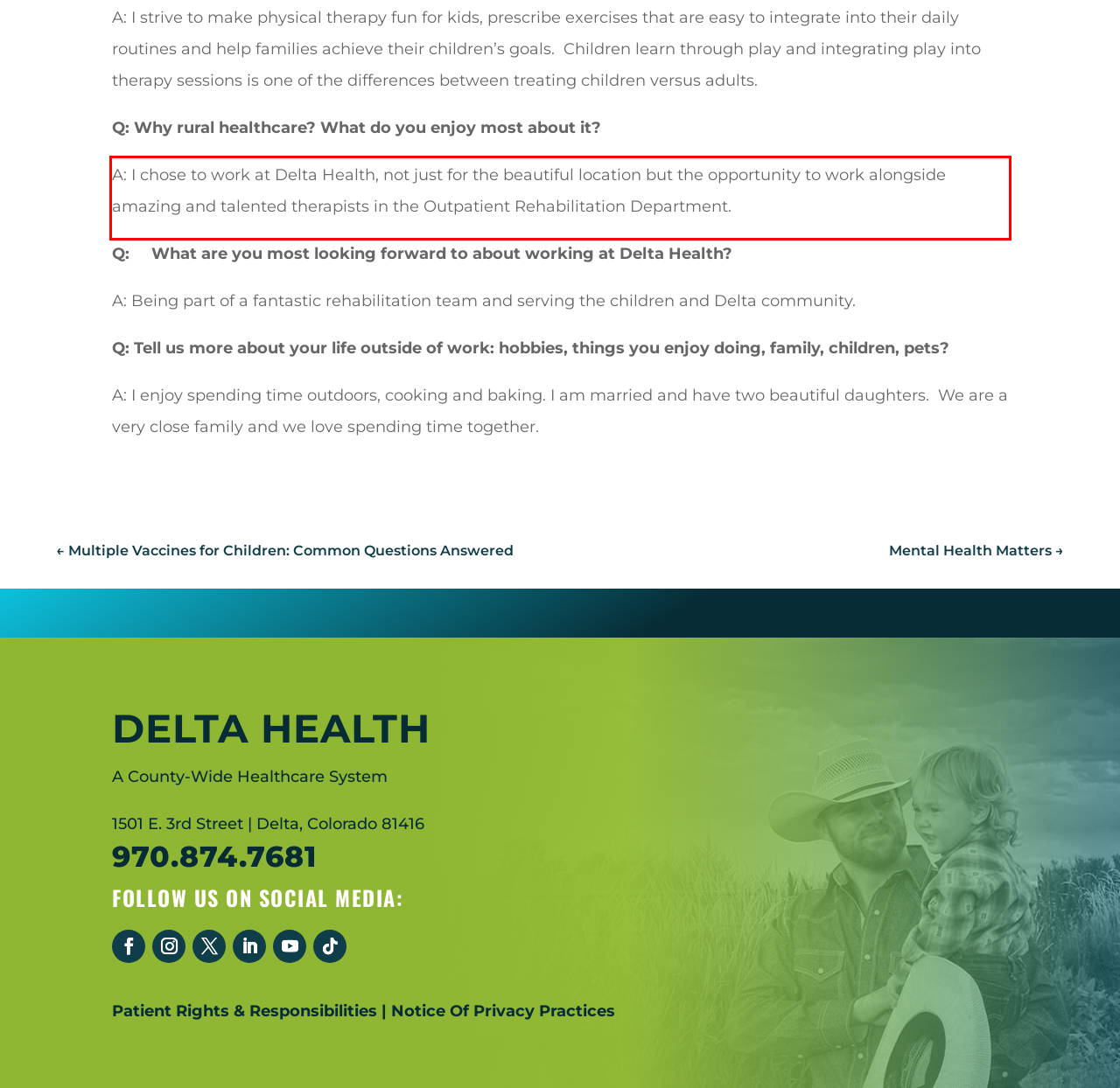You are provided with a webpage screenshot that includes a red rectangle bounding box. Extract the text content from within the bounding box using OCR.

A: I chose to work at Delta Health, not just for the beautiful location but the opportunity to work alongside amazing and talented therapists in the Outpatient Rehabilitation Department.